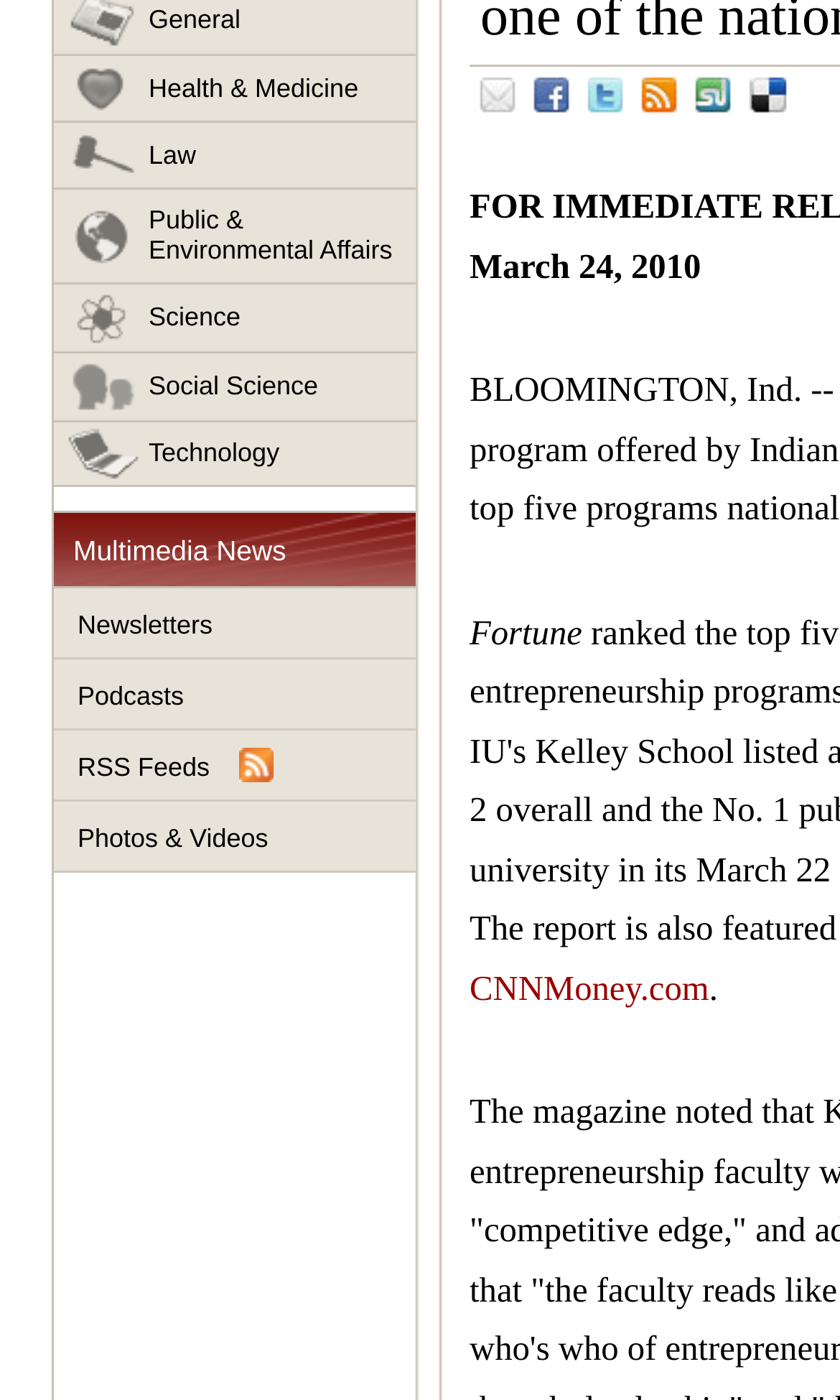Provide the bounding box coordinates of the HTML element this sentence describes: "Newsletters".

[0.064, 0.42, 0.495, 0.471]